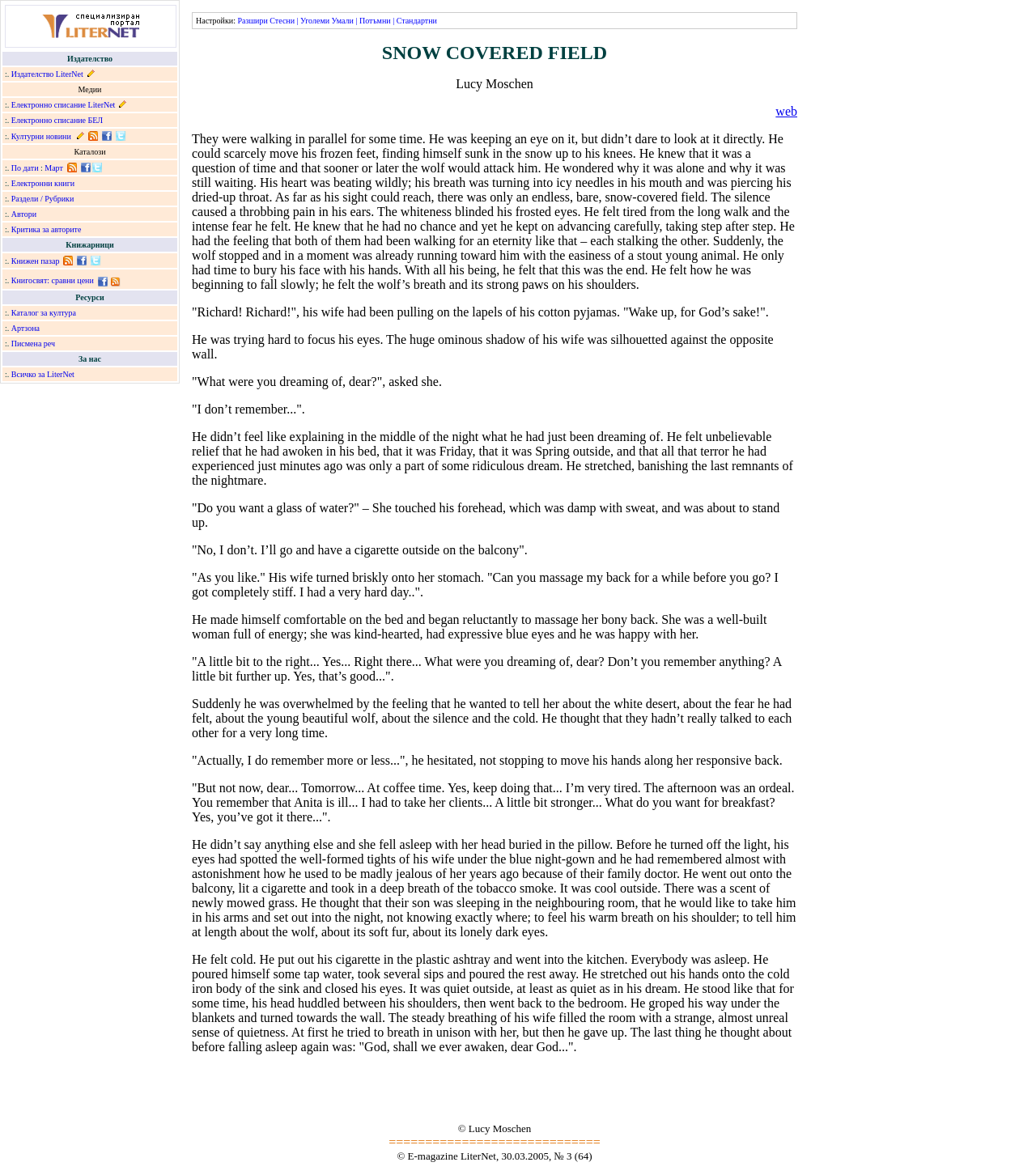Pinpoint the bounding box coordinates of the clickable element needed to complete the instruction: "Browse Електронни книги". The coordinates should be provided as four float numbers between 0 and 1: [left, top, right, bottom].

[0.011, 0.152, 0.072, 0.16]